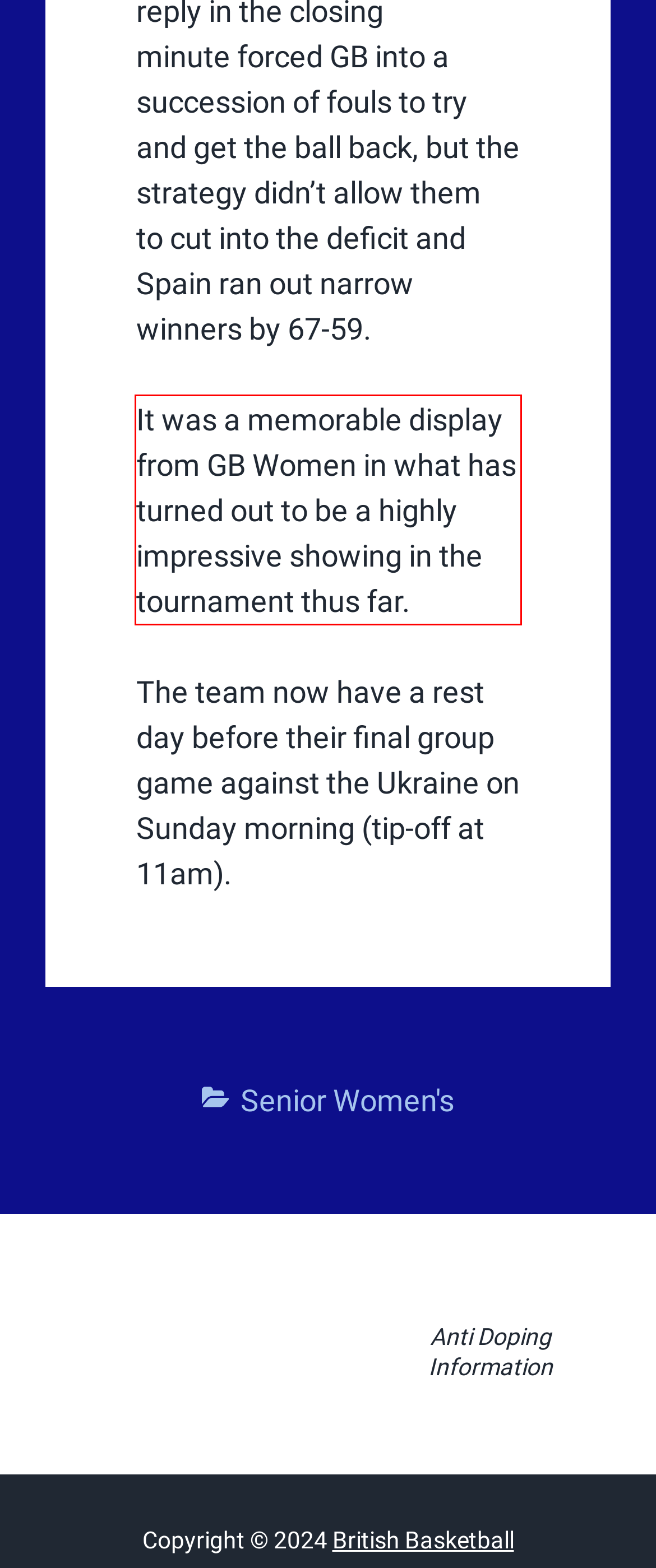Using the provided webpage screenshot, identify and read the text within the red rectangle bounding box.

It was a memorable display from GB Women in what has turned out to be a highly impressive showing in the tournament thus far.